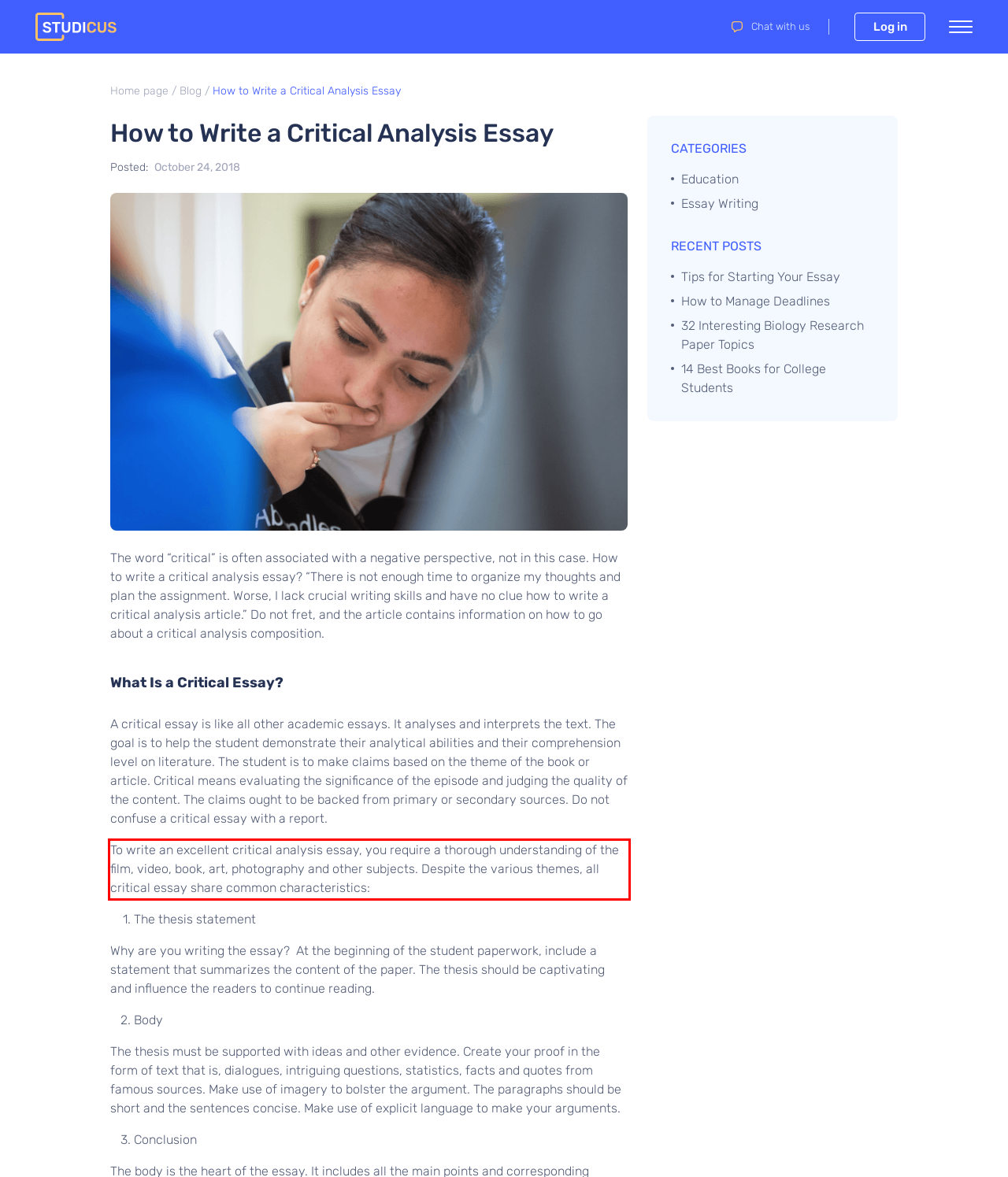From the provided screenshot, extract the text content that is enclosed within the red bounding box.

To write an excellent critical analysis essay, you require a thorough understanding of the film, video, book, art, photography and other subjects. Despite the various themes, all critical essay share common characteristics: